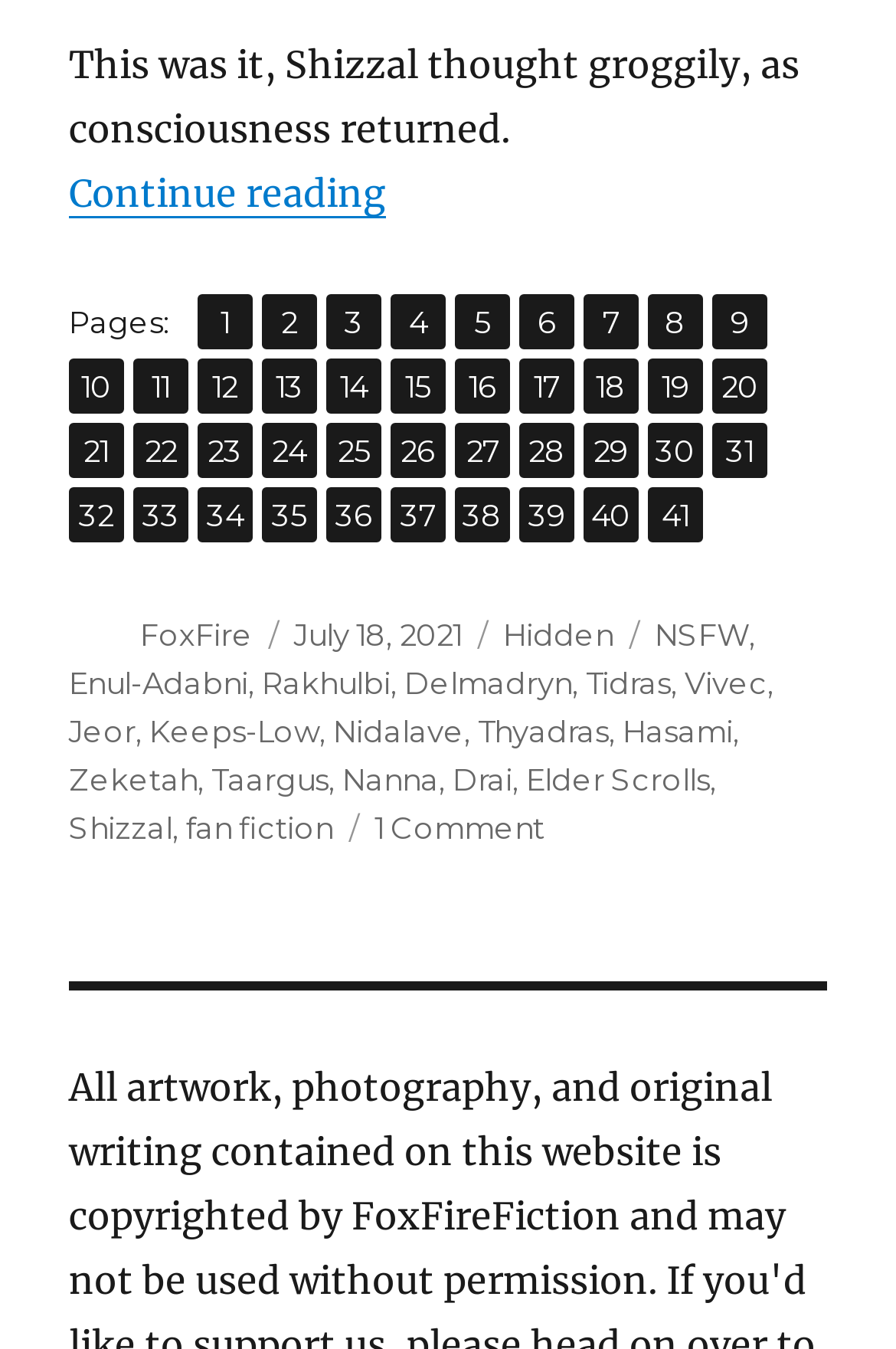Can you give a comprehensive explanation to the question given the content of the image?
Who is the author of the story?

The author's name can be found in the footer section of the webpage, where it is written 'Author FoxFire'.